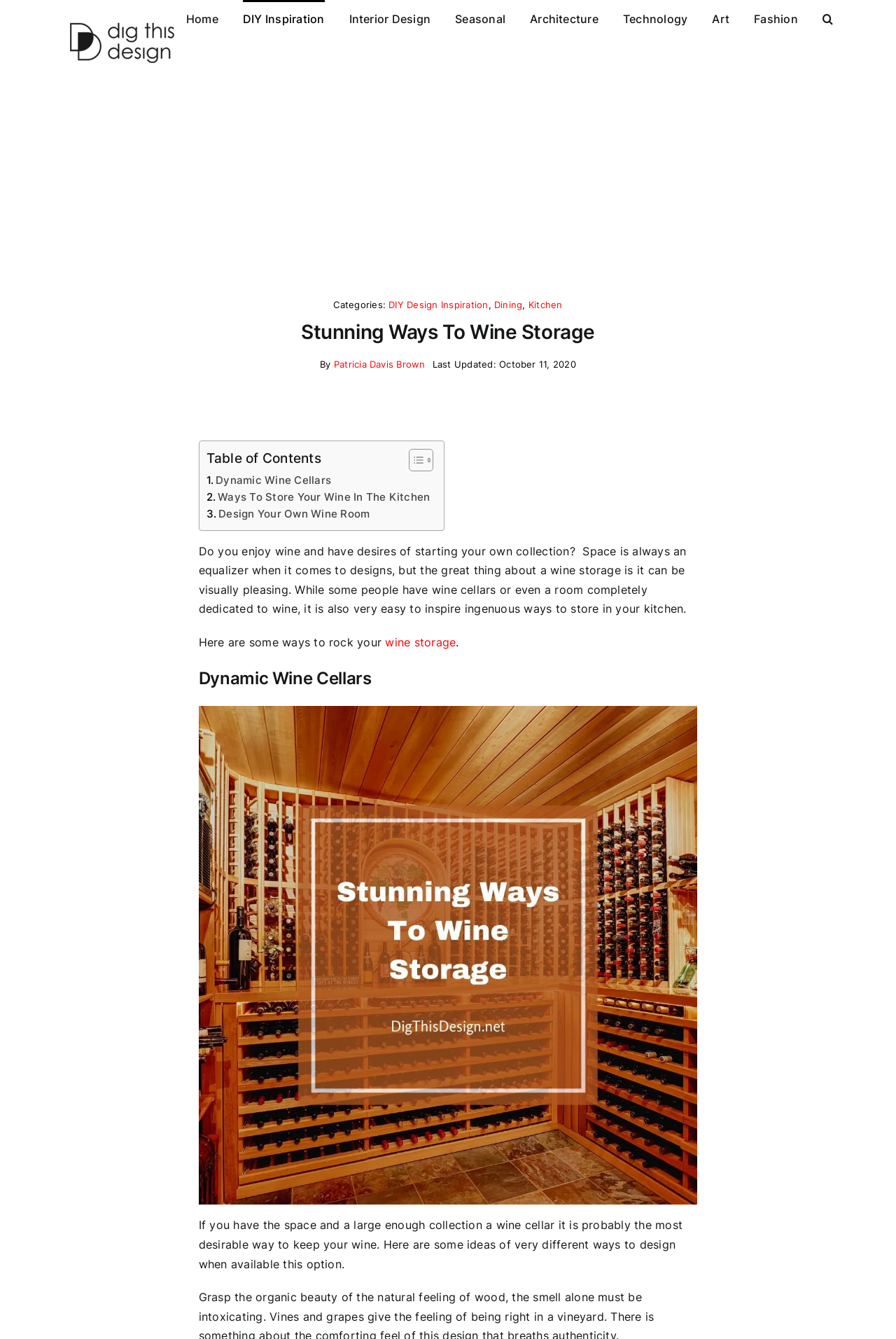Provide your answer in a single word or phrase: 
What is the topic of the article?

Wine storage